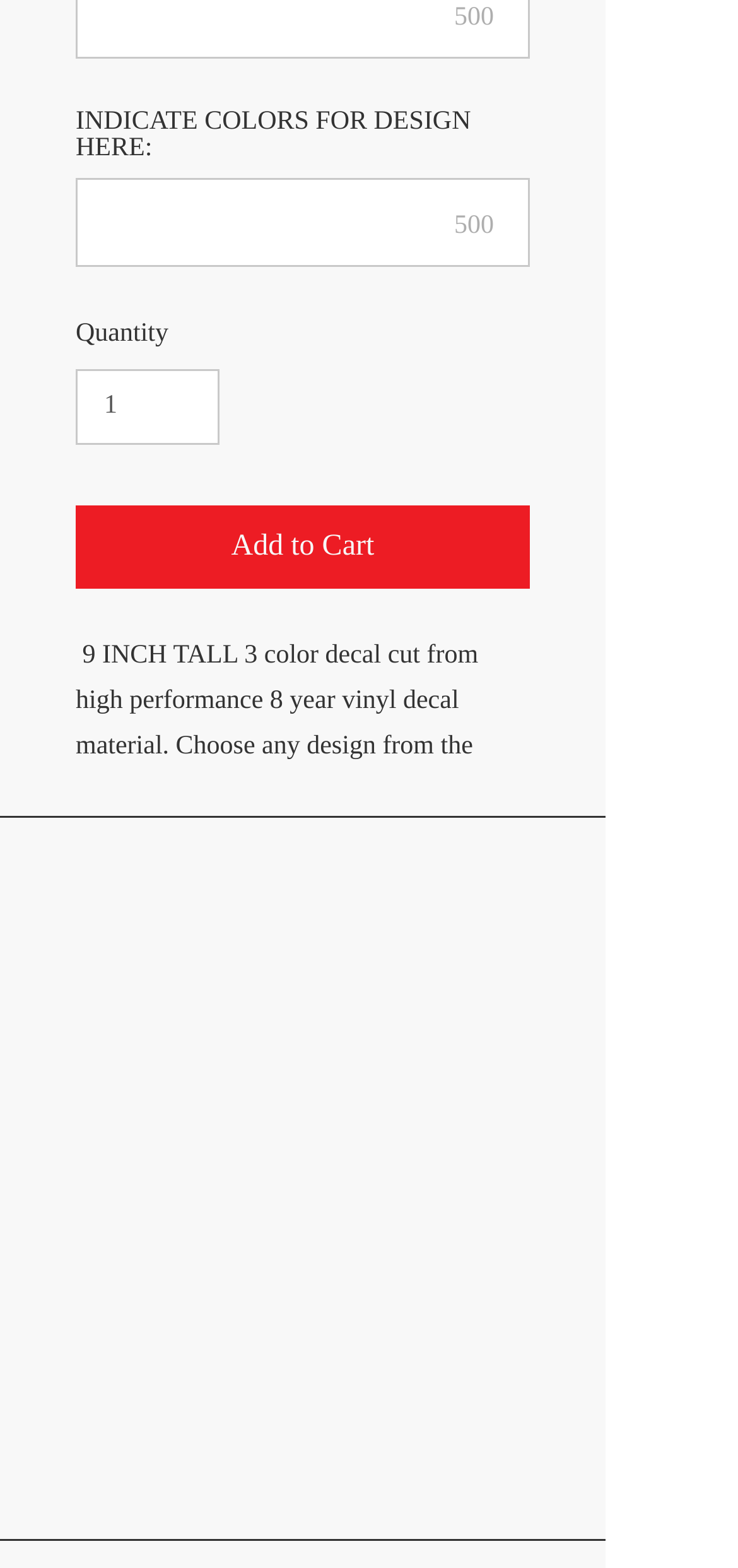What is the company's address?
Kindly give a detailed and elaborate answer to the question.

The StaticText elements with the texts 'PO BOX 7575' and 'LOVELAND, CO 80537' indicate that the company's address is PO BOX 7575, LOVELAND, CO 80537.